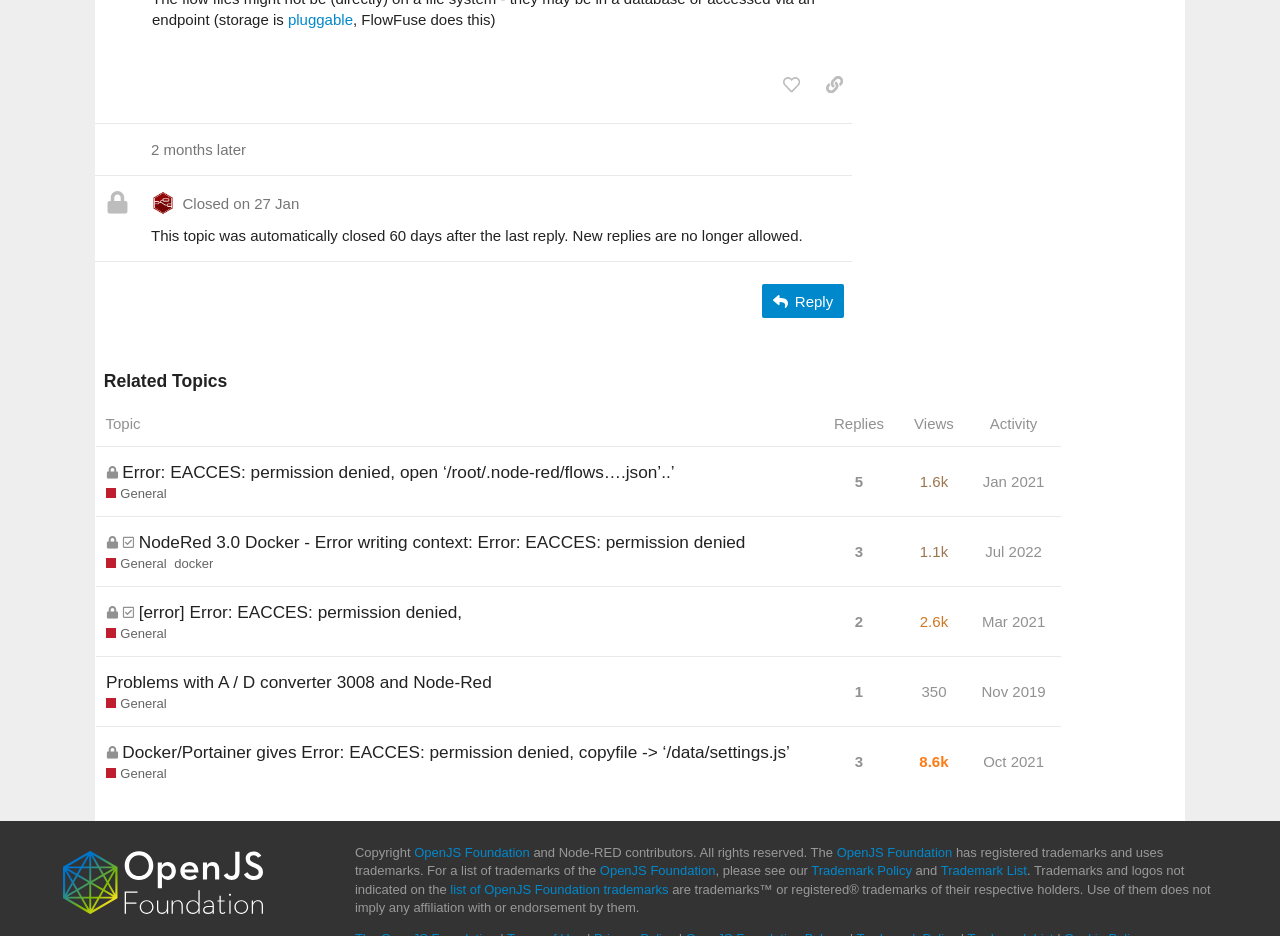Locate the bounding box coordinates of the element you need to click to accomplish the task described by this instruction: "like this post".

[0.604, 0.073, 0.633, 0.11]